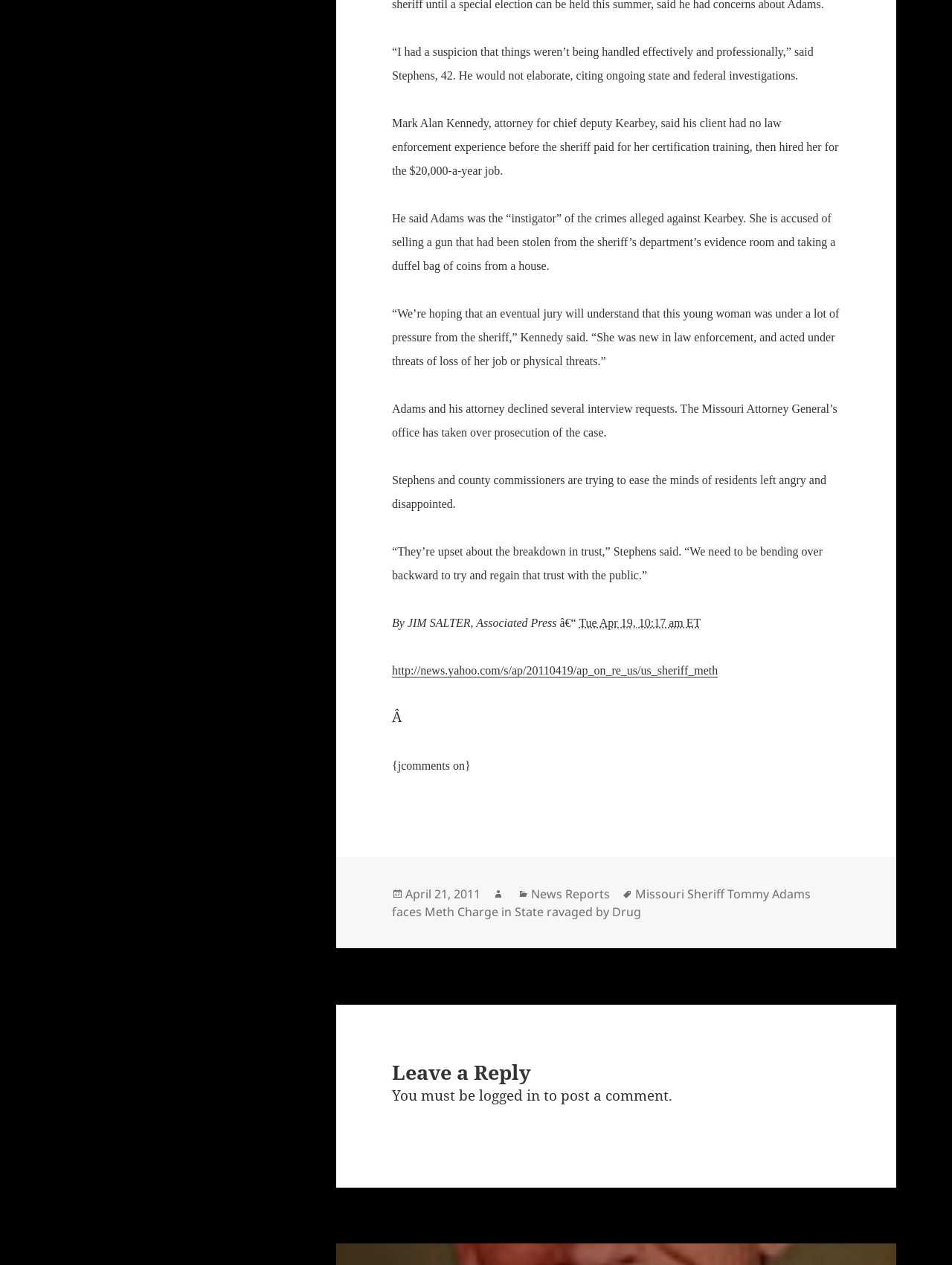Provide the bounding box coordinates of the section that needs to be clicked to accomplish the following instruction: "Read the news article 'Missouri Sheriff Tommy Adams faces Meth Charge in State ravaged by Drug'."

[0.412, 0.7, 0.852, 0.728]